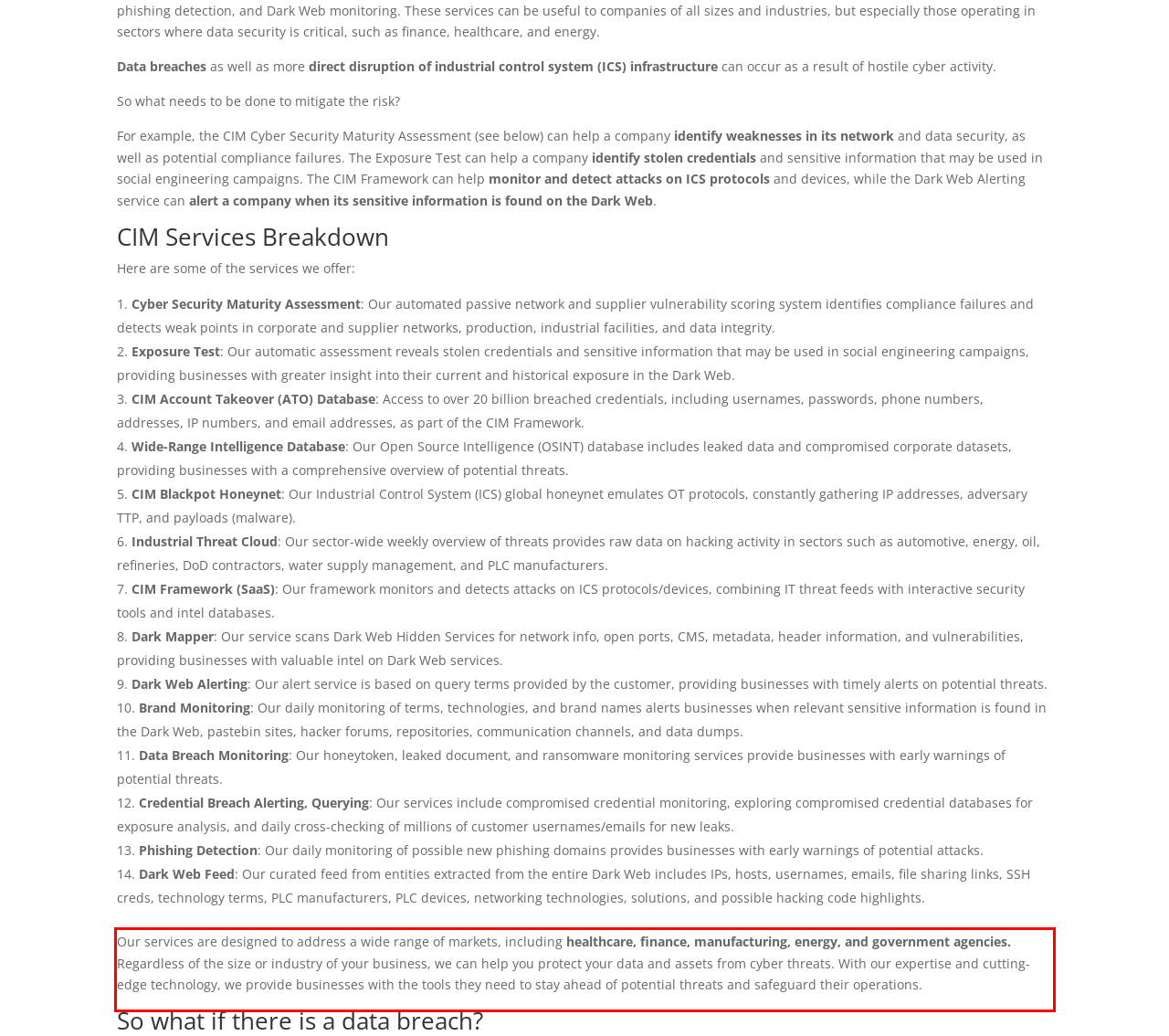Please identify and extract the text from the UI element that is surrounded by a red bounding box in the provided webpage screenshot.

Our services are designed to address a wide range of markets, including healthcare, finance, manufacturing, energy, and government agencies. Regardless of the size or industry of your business, we can help you protect your data and assets from cyber threats. With our expertise and cutting-edge technology, we provide businesses with the tools they need to stay ahead of potential threats and safeguard their operations.